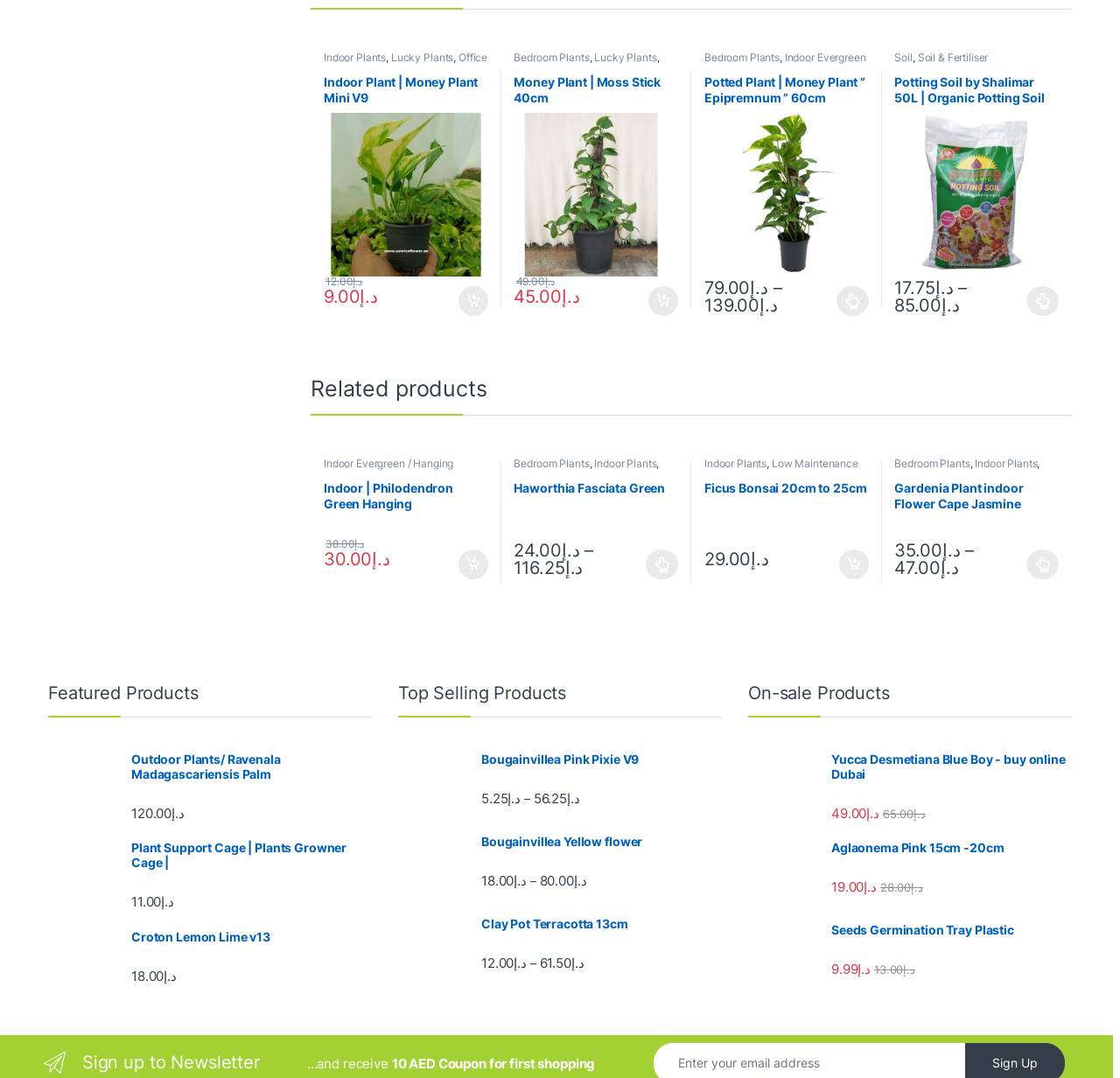Show me the bounding box coordinates of the clickable region to achieve the task as per the instruction: "Click on Indoor Plants".

[0.289, 0.047, 0.345, 0.059]